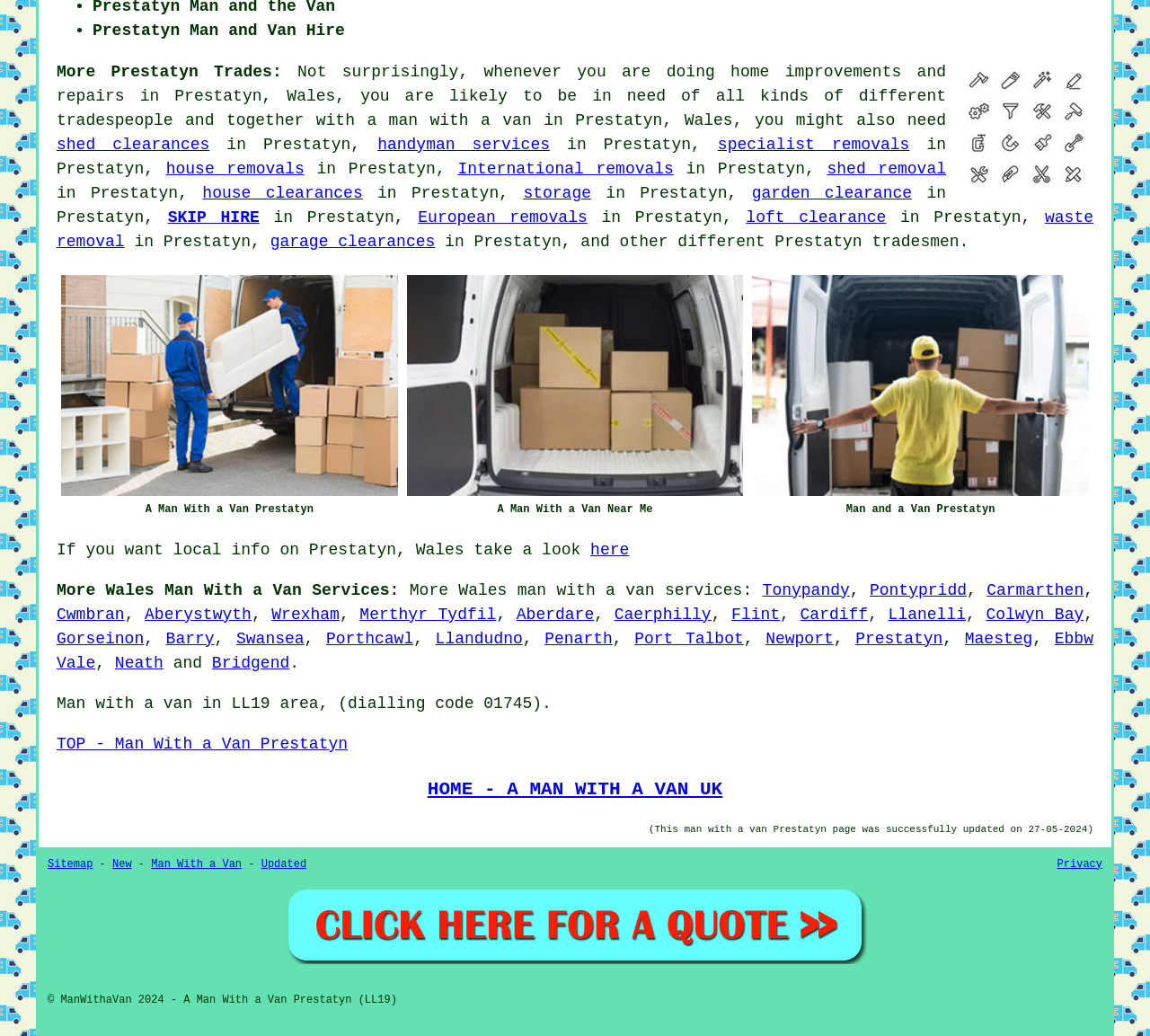Answer the following query with a single word or phrase:
What is the name of the man and van service in Prestatyn?

A Man With a Van Prestatyn